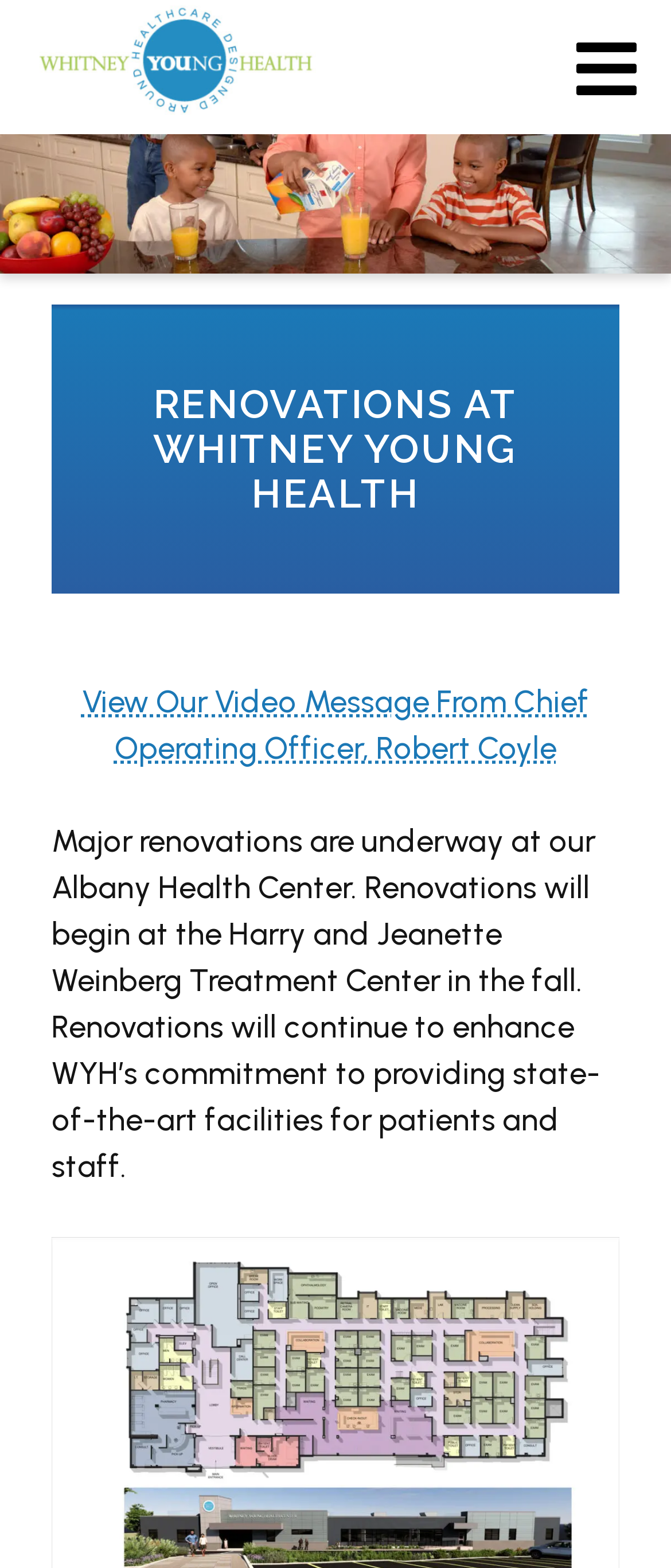Describe every aspect of the webpage in a detailed manner.

The webpage is about the renovations at Whitney Young Health, specifically at the Albany Health Center. At the top right corner, there is a button to open the mobile navigation menu. On the top left, there is a link to Whitney Young Health, accompanied by an image with the same name. 

Below the top section, there is a banner that spans the entire width of the page. Within the banner, there is a large heading that reads "RENOVATIONS AT WHITNEY YOUNG HEALTH" in the center. 

Under the heading, there is a link to view a video message from the Chief Operating Officer, Robert Coyle, positioned near the center of the banner. Below the link, there is a paragraph of text that provides more information about the renovations, stating that they will begin at the Harry and Jeanette Weinberg Treatment Center in the fall and will enhance the facilities for patients and staff.